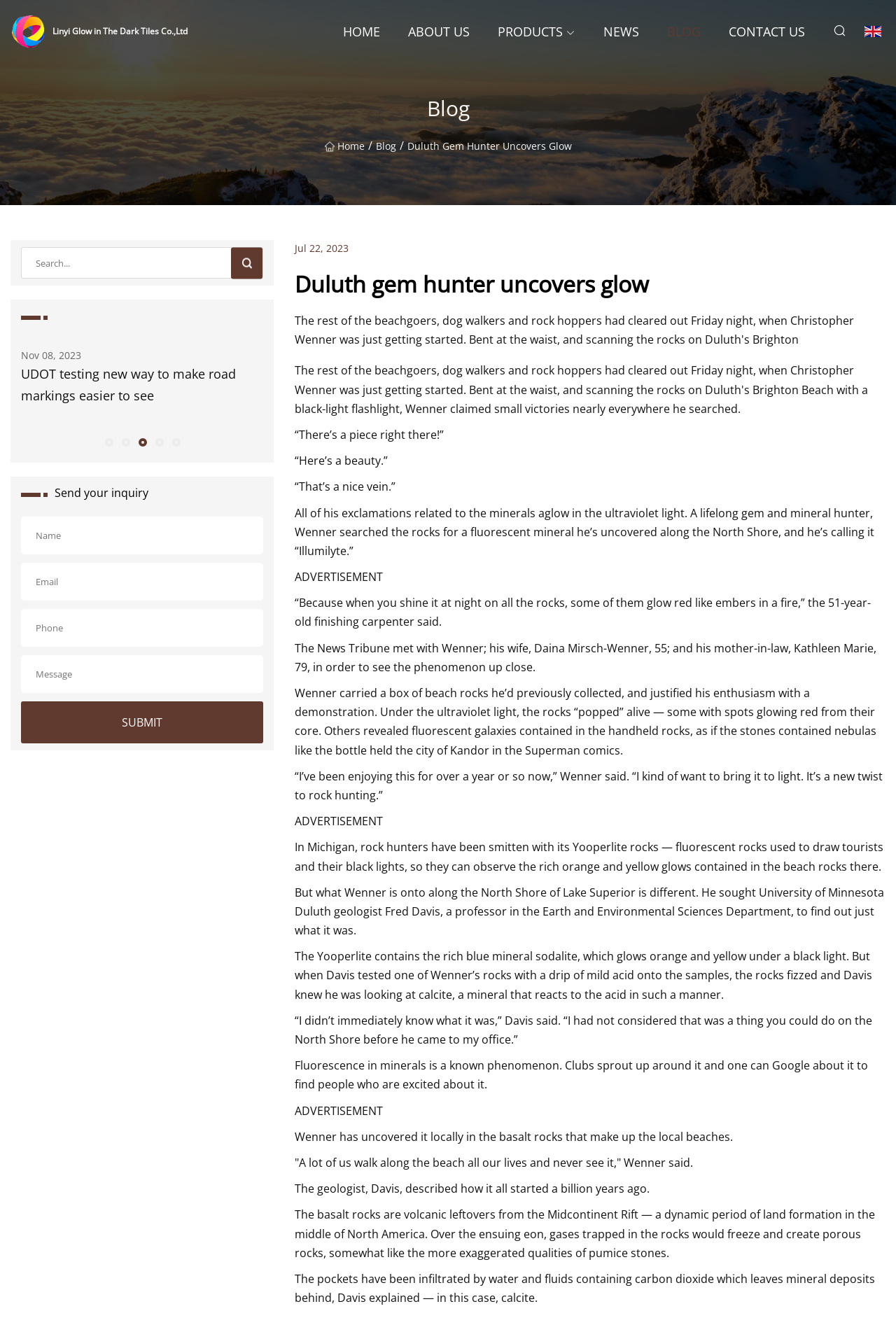Use the details in the image to answer the question thoroughly: 
What is the purpose of the search box?

I found the search box by looking at the top-right corner of the webpage. The search box has a placeholder text 'Search...' and a search icon, indicating that it is used to search the website.